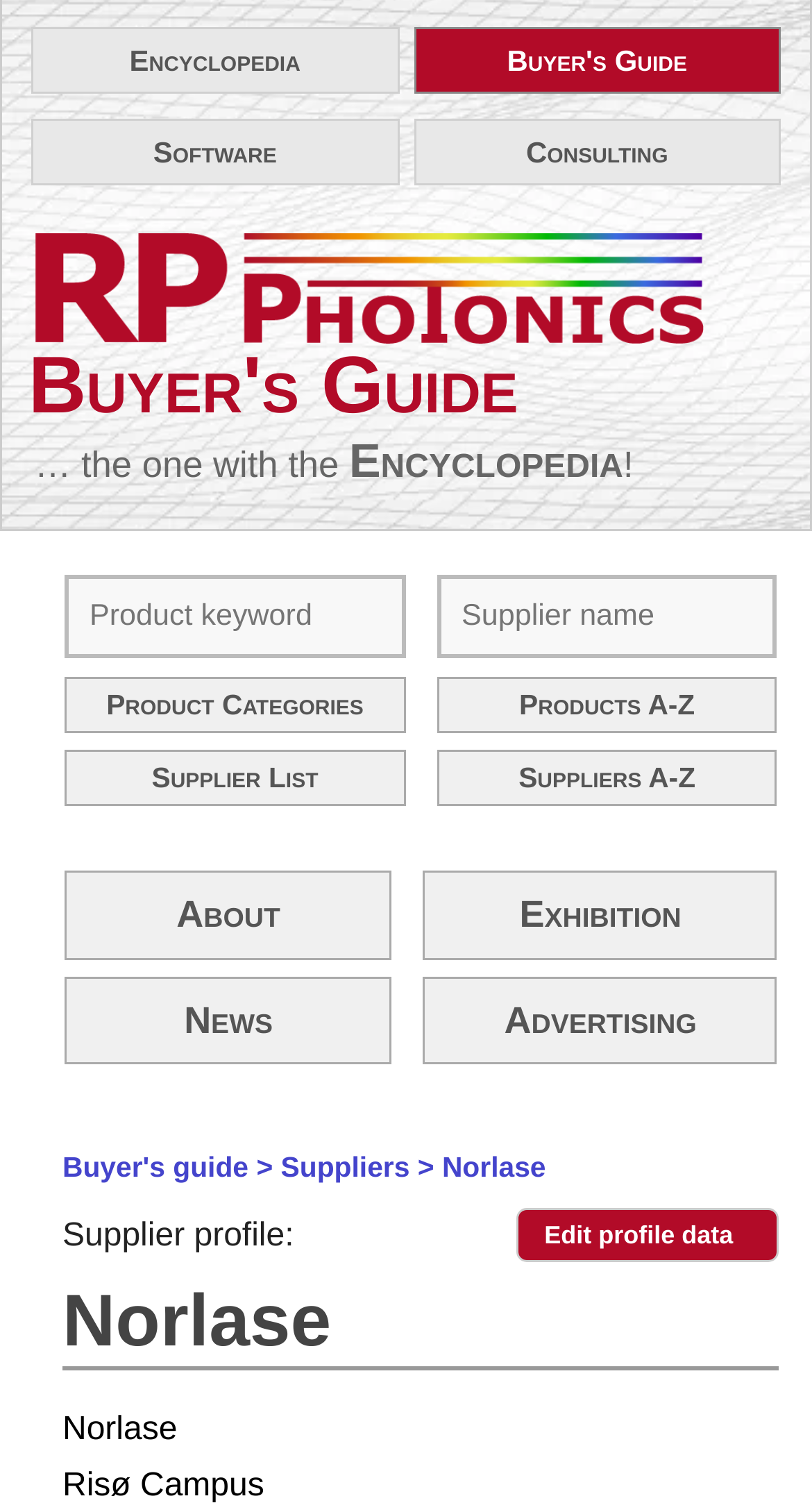Based on the element description Suppliers A-Z, identify the bounding box coordinates for the UI element. The coordinates should be in the format (top-left x, top-left y, bottom-right x, bottom-right y) and within the 0 to 1 range.

[0.54, 0.502, 0.955, 0.533]